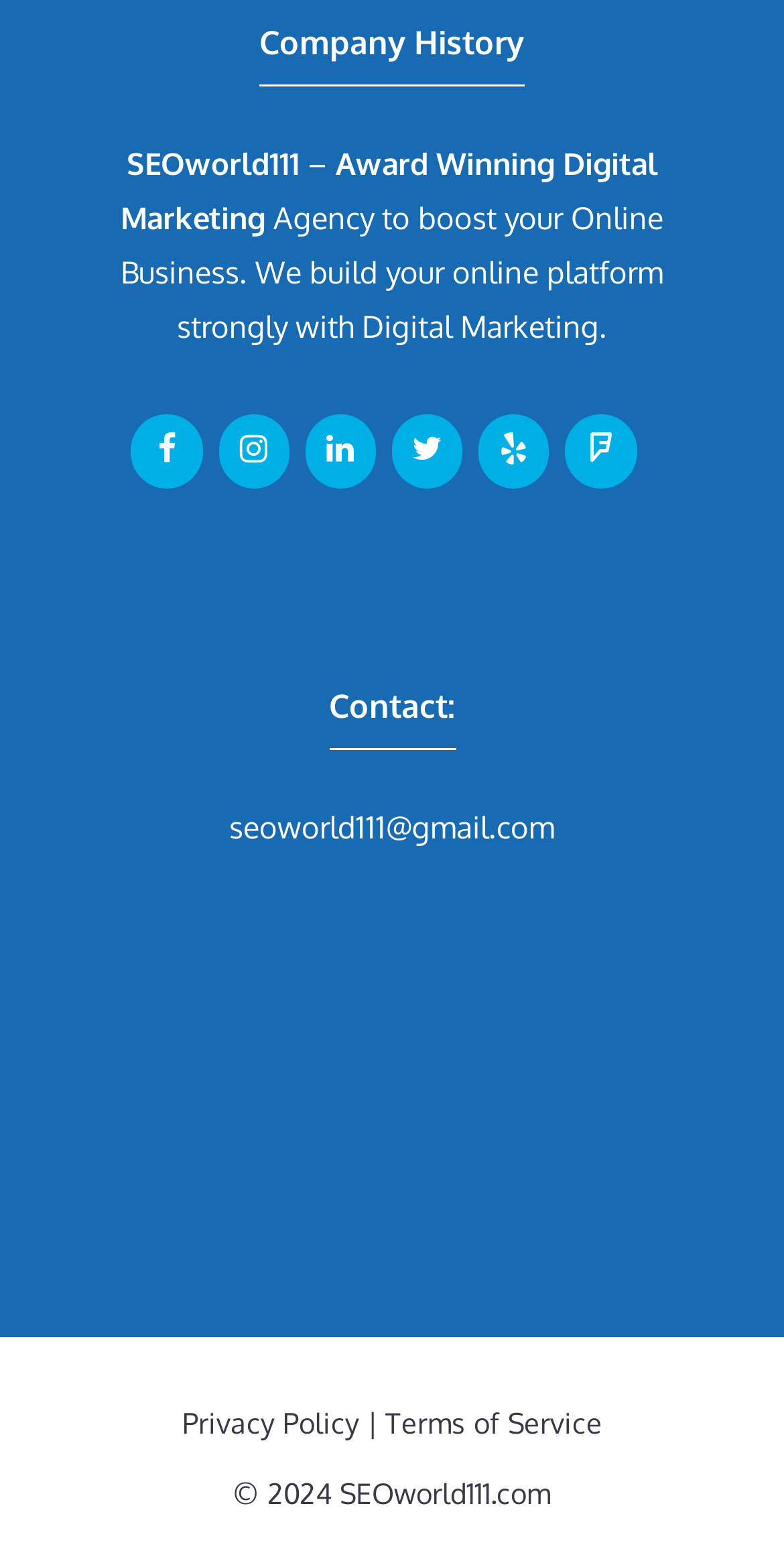How many social media links are available?
Provide an in-depth and detailed explanation in response to the question.

The social media links can be found in the complementary element with bounding box coordinates [0.103, 0.265, 0.897, 0.321]. There are 5 link elements: Facebook, Instagram, LinkedIn, Twitter, and Yelp.